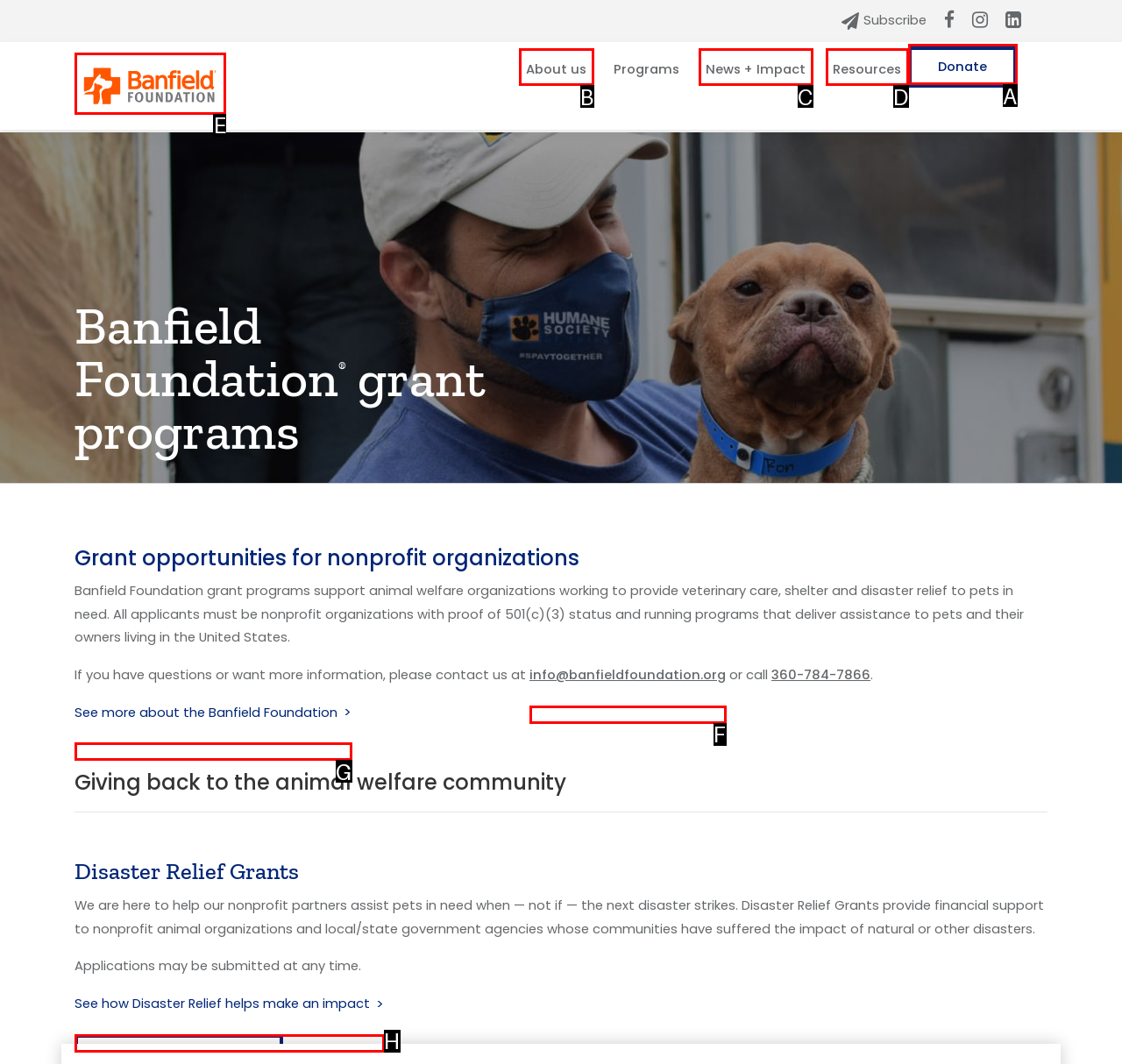Given the description: Facebook, identify the matching option. Answer with the corresponding letter.

None